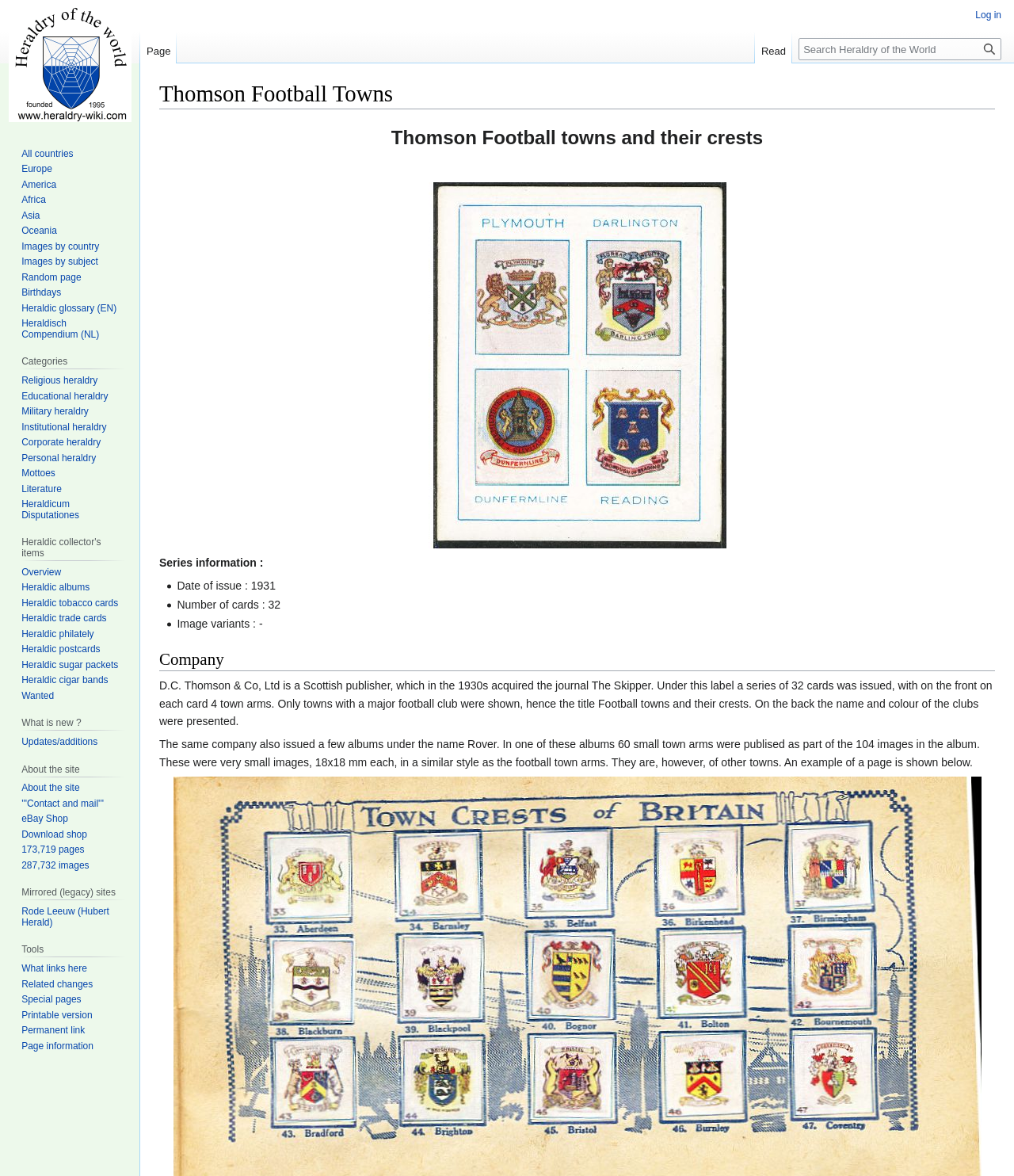How many cards were issued in the series of Football towns and their crests?
Refer to the image and answer the question using a single word or phrase.

32